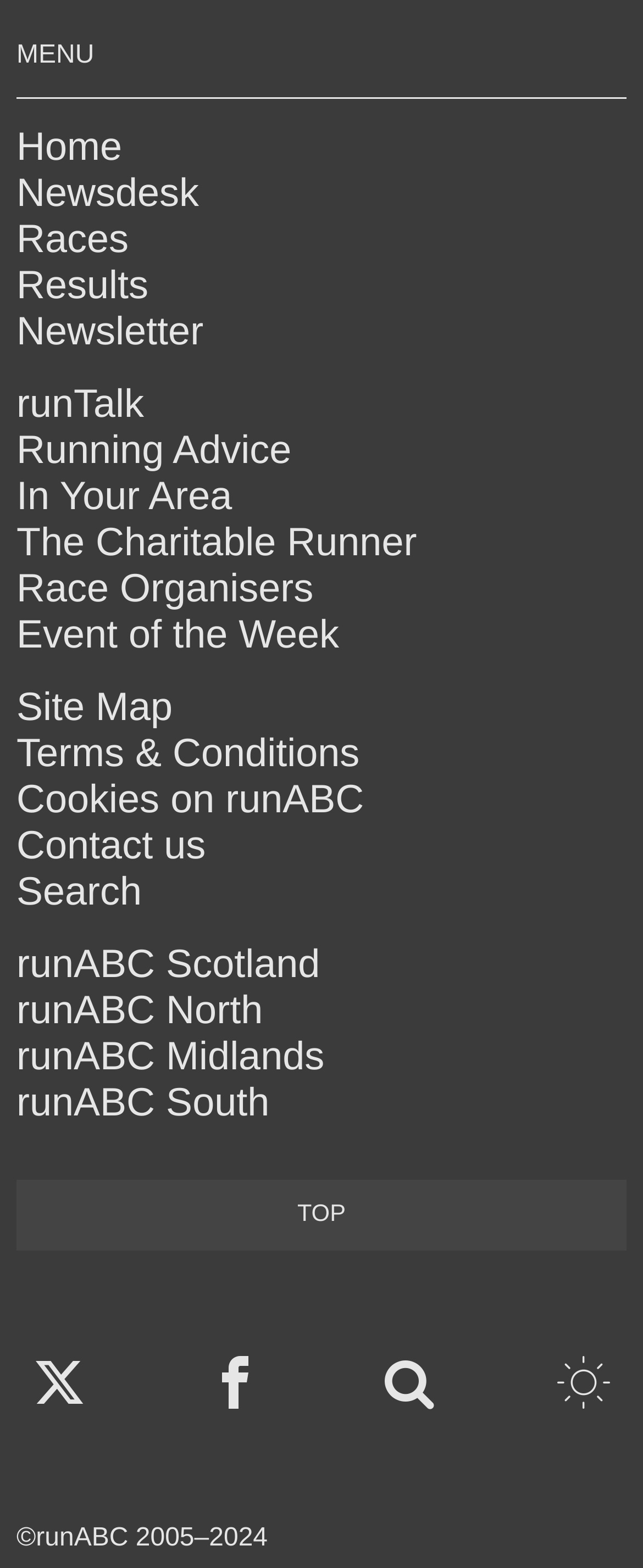What is the last link in the top navigation bar?
Refer to the screenshot and respond with a concise word or phrase.

Results